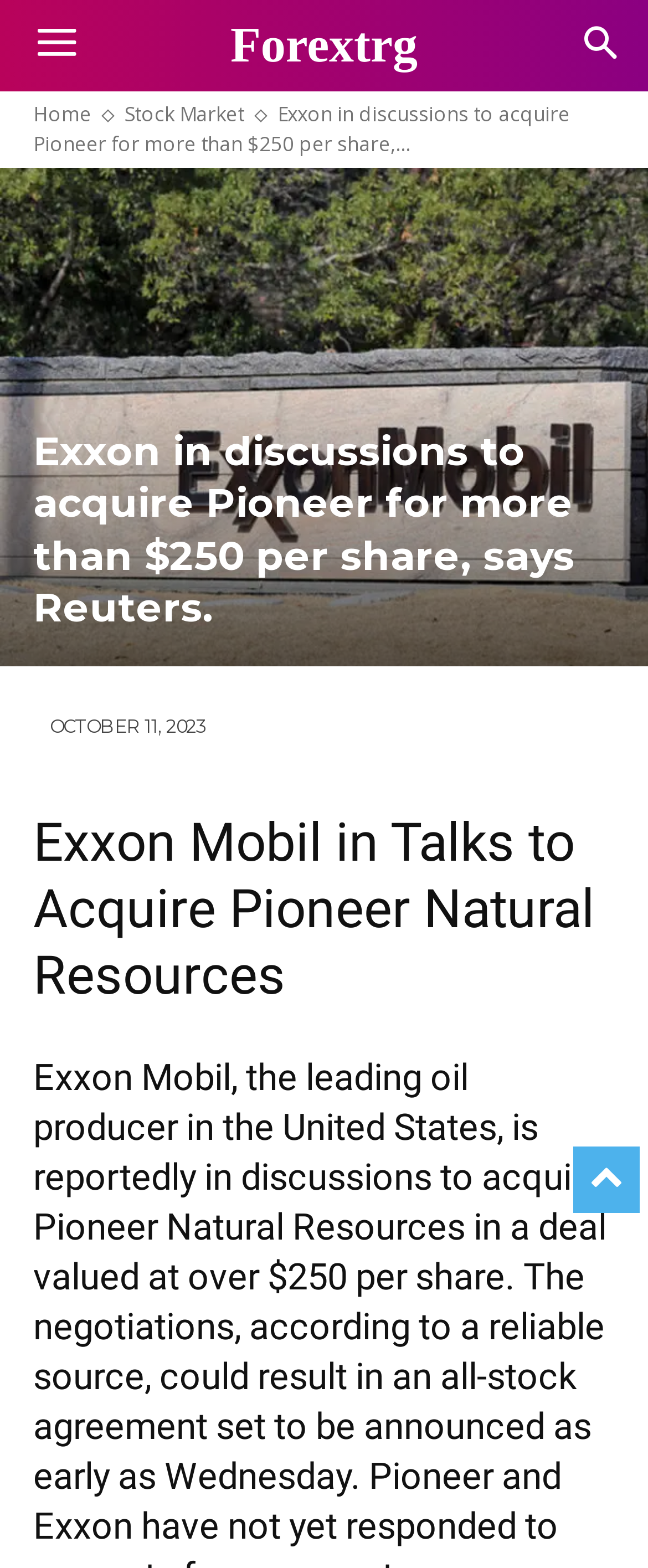Bounding box coordinates are given in the format (top-left x, top-left y, bottom-right x, bottom-right y). All values should be floating point numbers between 0 and 1. Provide the bounding box coordinate for the UI element described as: Forextrg

[0.231, 0.012, 0.769, 0.047]